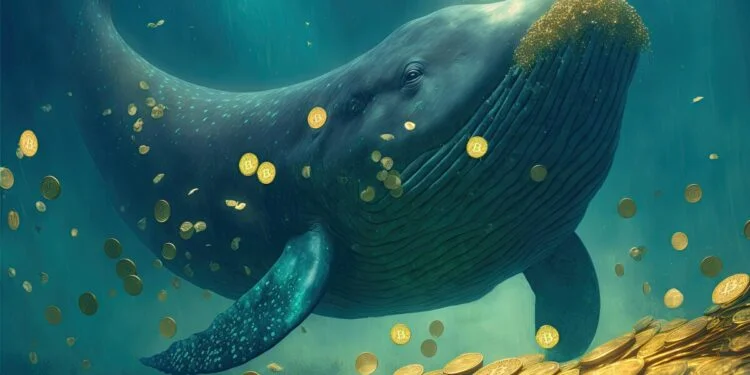List and describe all the prominent features within the image.

In this captivating underwater scene, a majestic whale swims through a shimmering sea filled with gold coins, each embossed with the Bitcoin symbol. As sunlight filters through the water, it highlights the whale's massive body and textured skin, evoking a sense of wonder and awe. The golden coins seem to dance around the creature, symbolizing the wealth and confidence of Bitcoin holders, often referred to as "whales." This artistic representation encapsulates the themes of financial abundance and the deep depths of cryptocurrency investment, emphasizing the resilience and boldness of those who refuse to sell, even amidst market fluctuations.